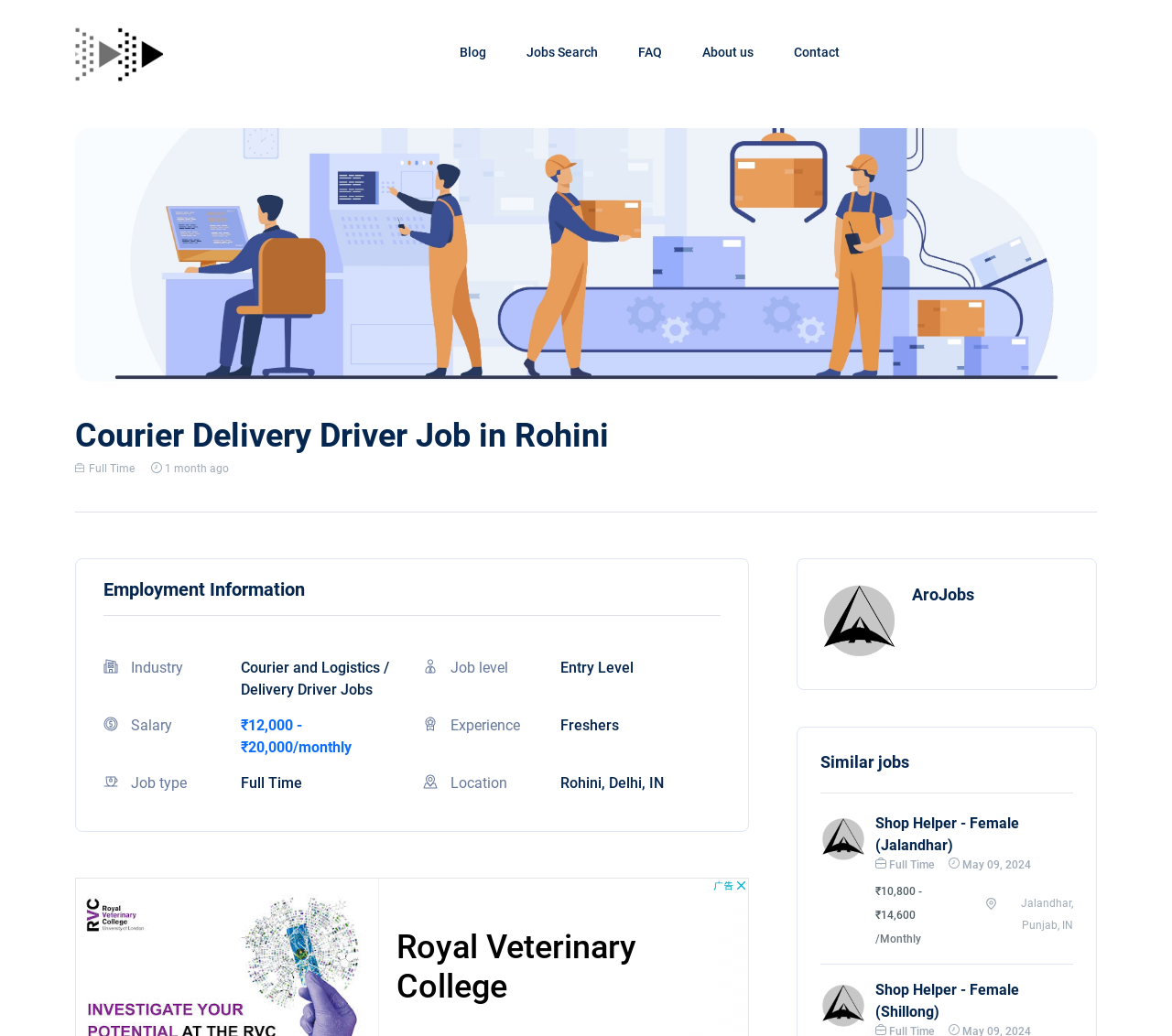Find and provide the bounding box coordinates for the UI element described with: "alt="AroJobs"".

[0.7, 0.821, 0.739, 0.835]